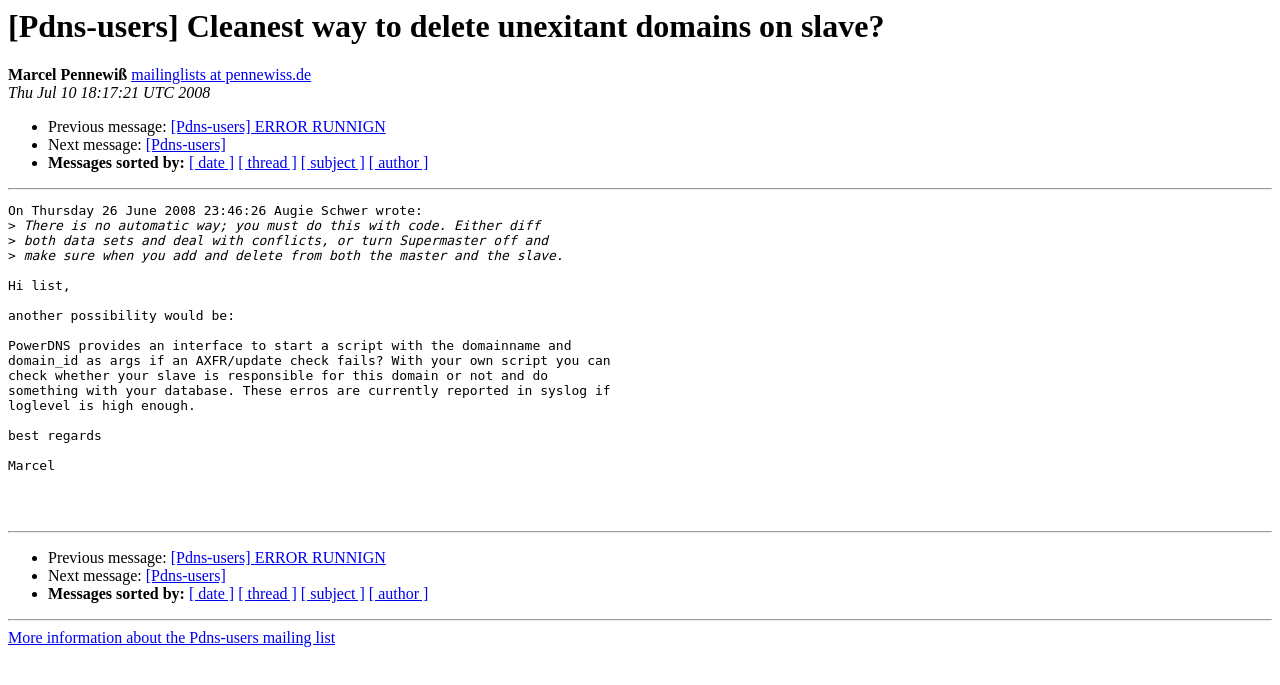Create an in-depth description of the webpage, covering main sections.

This webpage appears to be a mailing list archive page. At the top, there is a heading that reads "[Pdns-users] Cleanest way to delete unexitant domains on slave?" which is also the title of the page. Below the heading, there is a section that displays the author's name, "Marcel Pennewiß", and their email address, "mailinglists at pennewiss.de", along with the date and time the message was sent, "Thu Jul 10 18:17:21 UTC 2008".

The main content of the page is a conversation thread between users. The thread is divided into sections, each with a horizontal separator line. The first section contains a message from Augie Schwer, which is a response to the original question. The message is a block of text that spans multiple lines.

Below the first message, there are links to previous and next messages in the thread, as well as options to sort the messages by date, thread, subject, or author. These links are arranged horizontally and are separated by list markers.

The second section of the thread contains a response from Marcel, which is a longer block of text that provides more information and suggestions related to the original question.

At the bottom of the page, there are more links to previous and next messages, as well as options to sort the messages. There is also a link to more information about the Pdns-users mailing list.